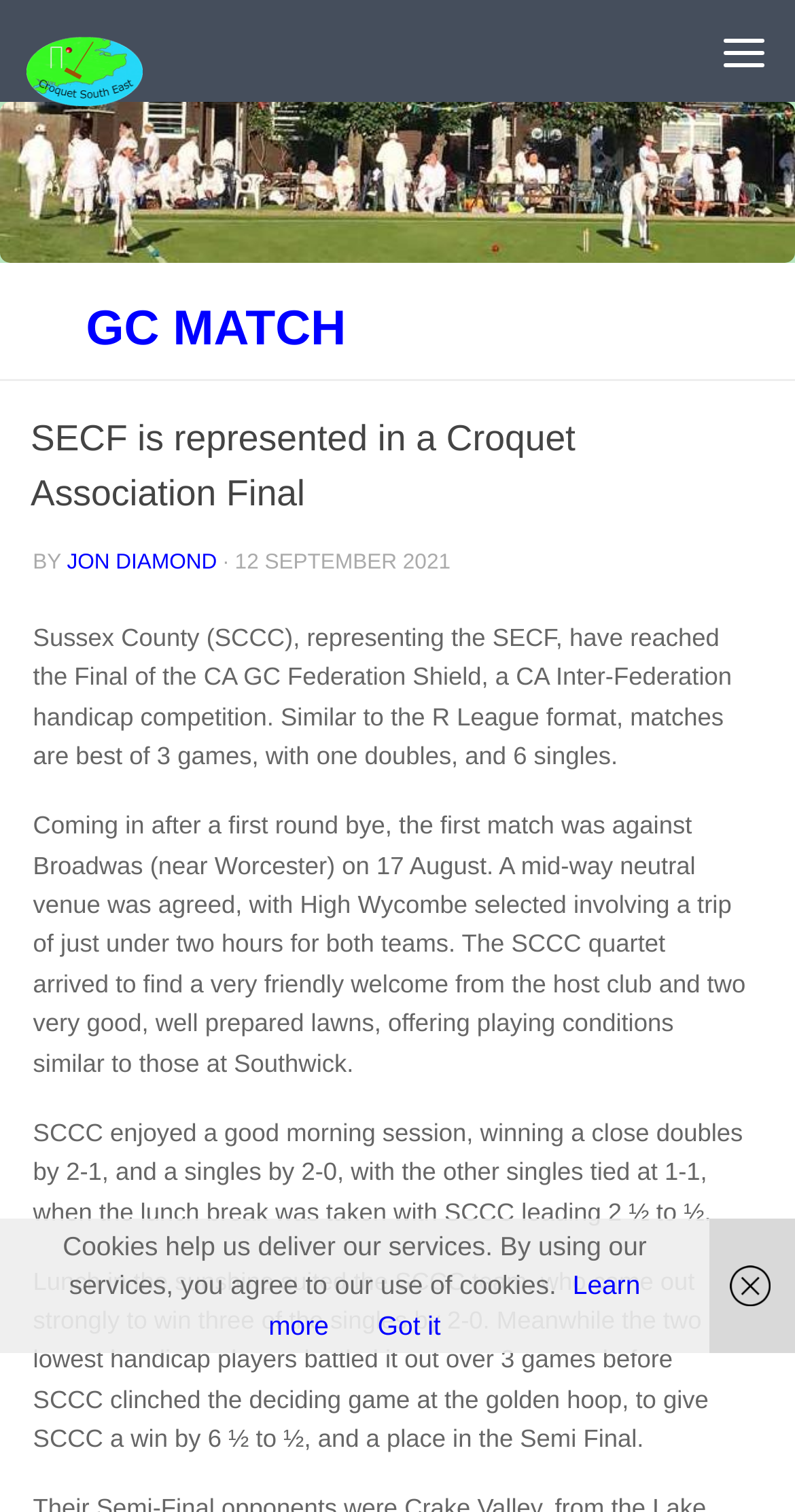Please respond to the question with a concise word or phrase:
How many singles were won by SCCC?

Four